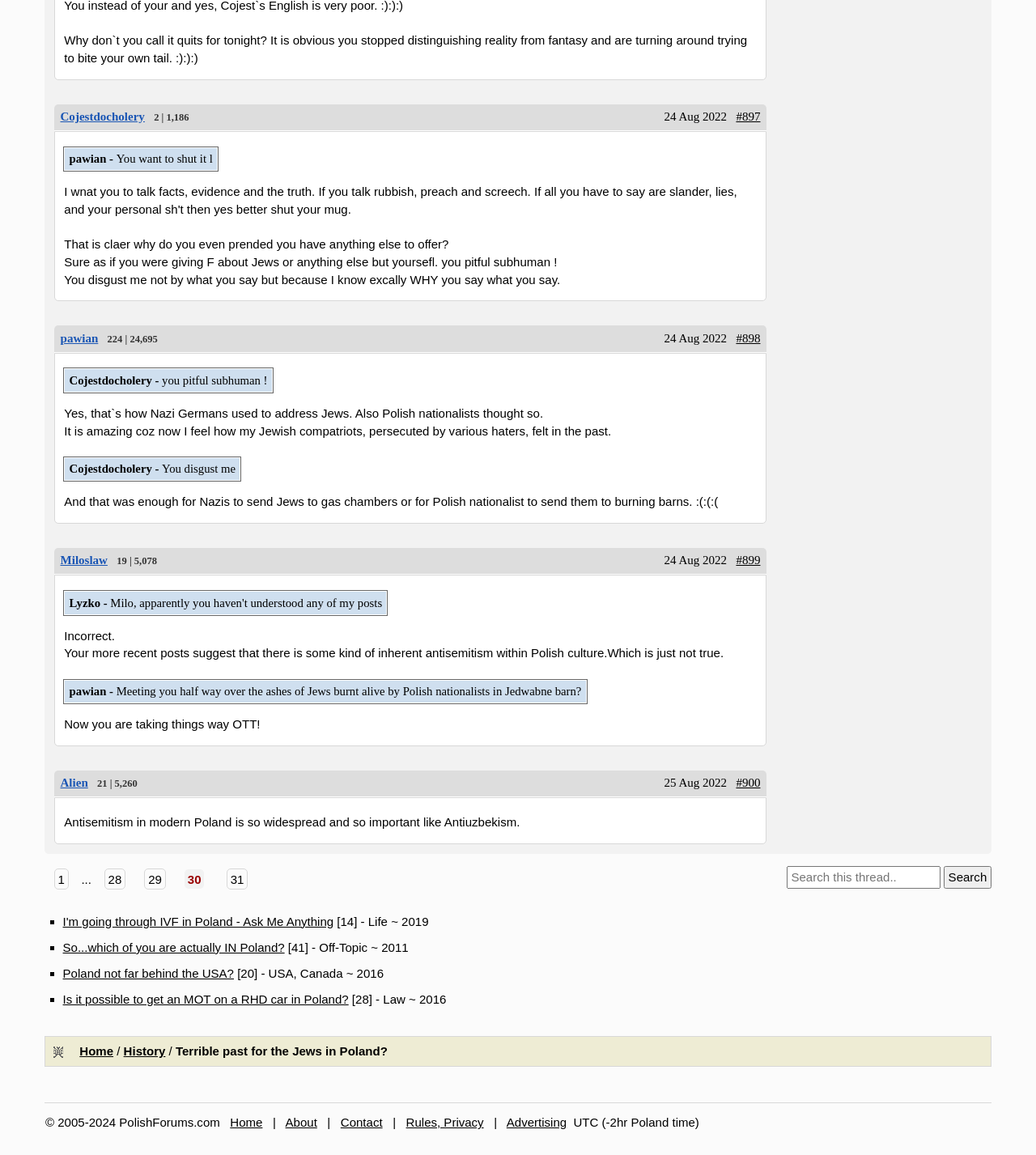Give a one-word or short phrase answer to the question: 
What is the purpose of the textbox at the bottom of the page?

Search